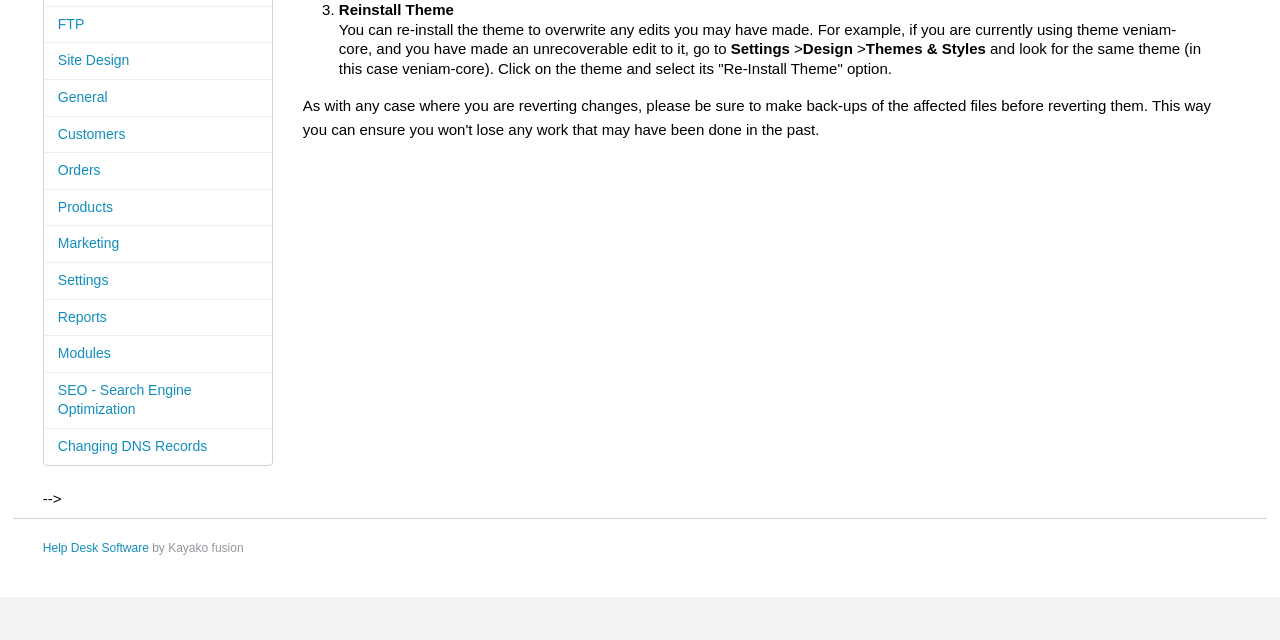Find the coordinates for the bounding box of the element with this description: "Site Design".

[0.034, 0.068, 0.212, 0.125]